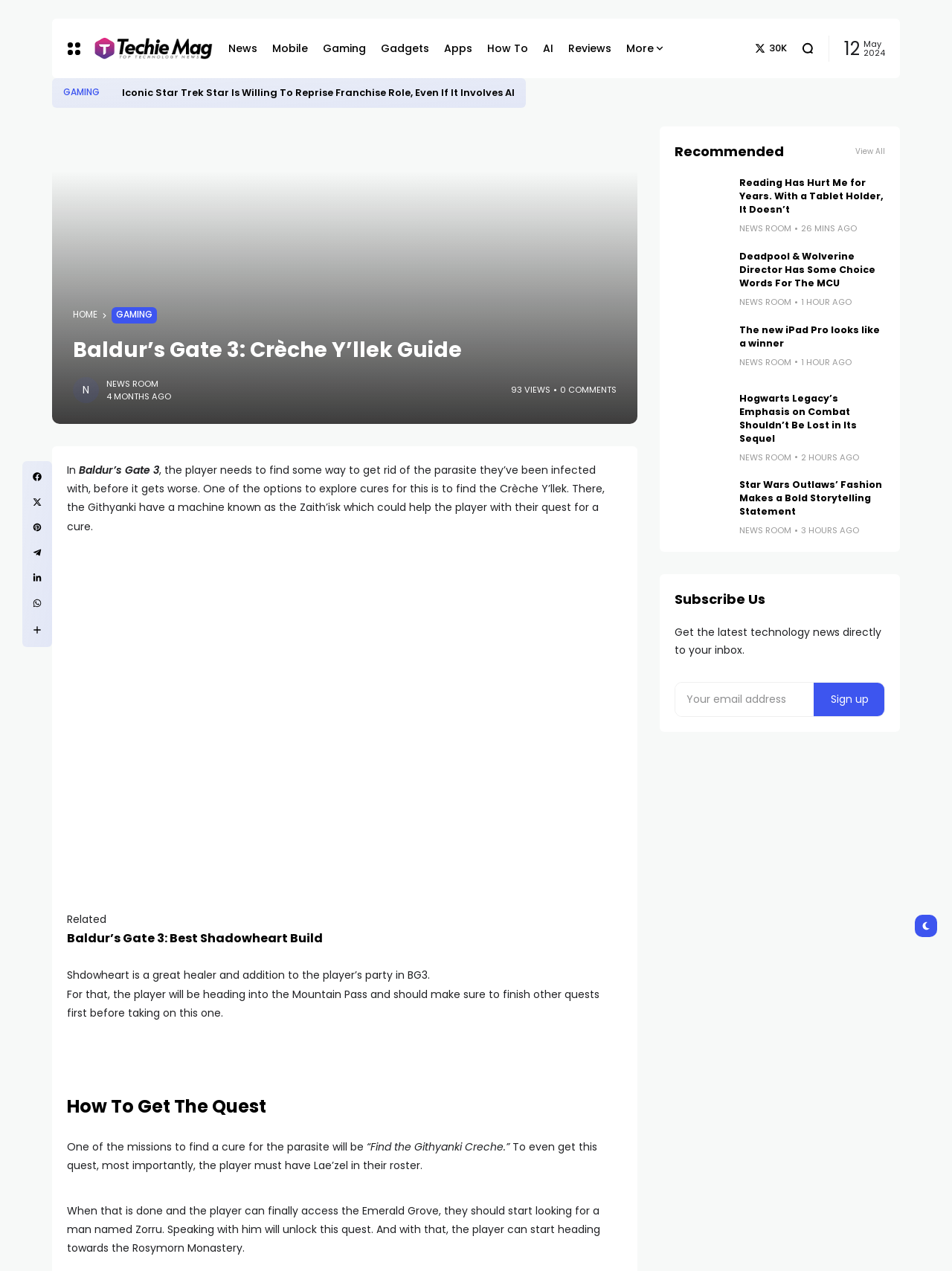Identify the bounding box for the described UI element. Provide the coordinates in (top-left x, top-left y, bottom-right x, bottom-right y) format with values ranging from 0 to 1: Gadgets

[0.4, 0.015, 0.451, 0.061]